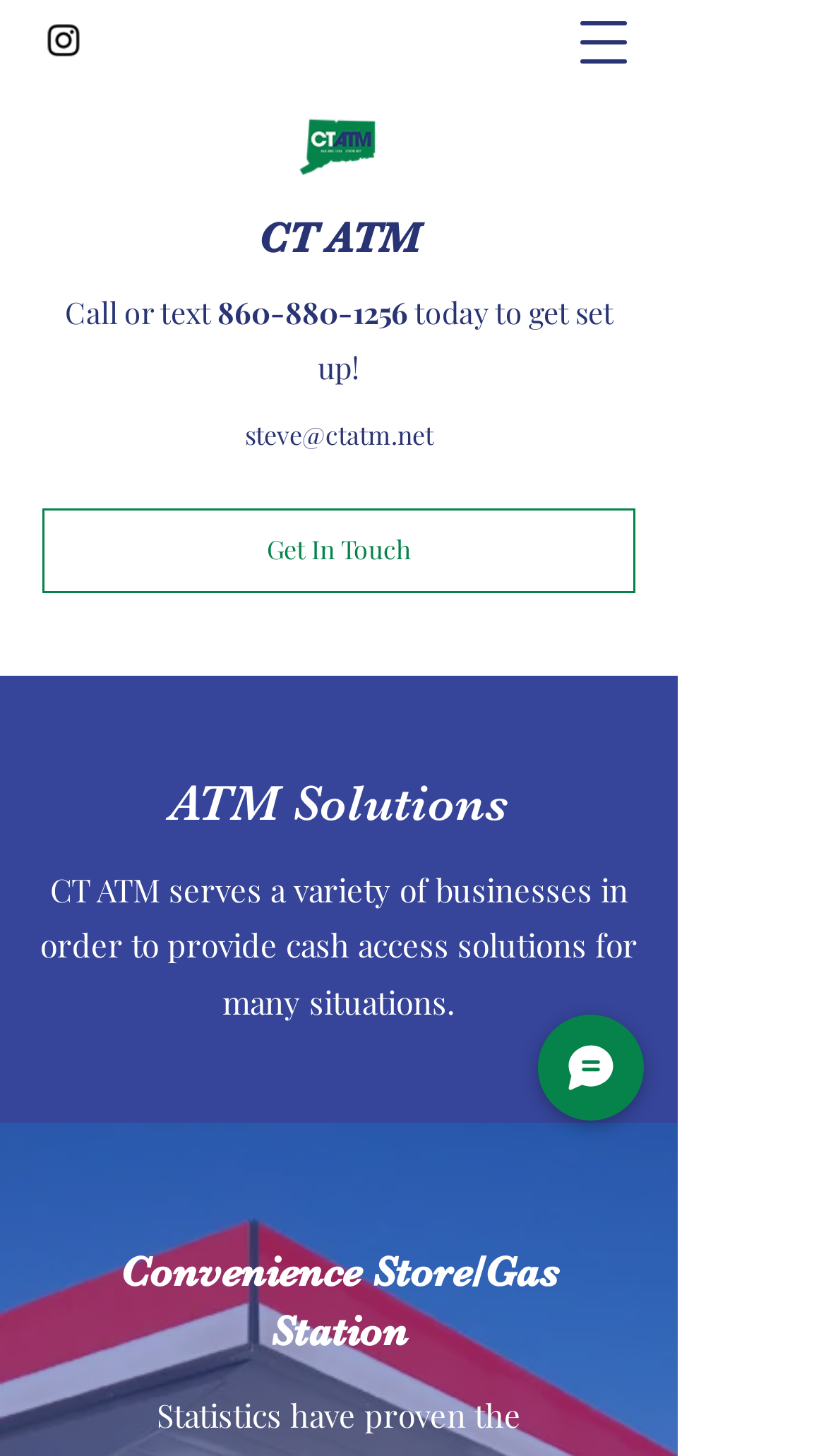Based on the image, give a detailed response to the question: How many social media links are there?

I found this information by looking at the list element 'Social Bar' which contains only one link element 'Instagram'.